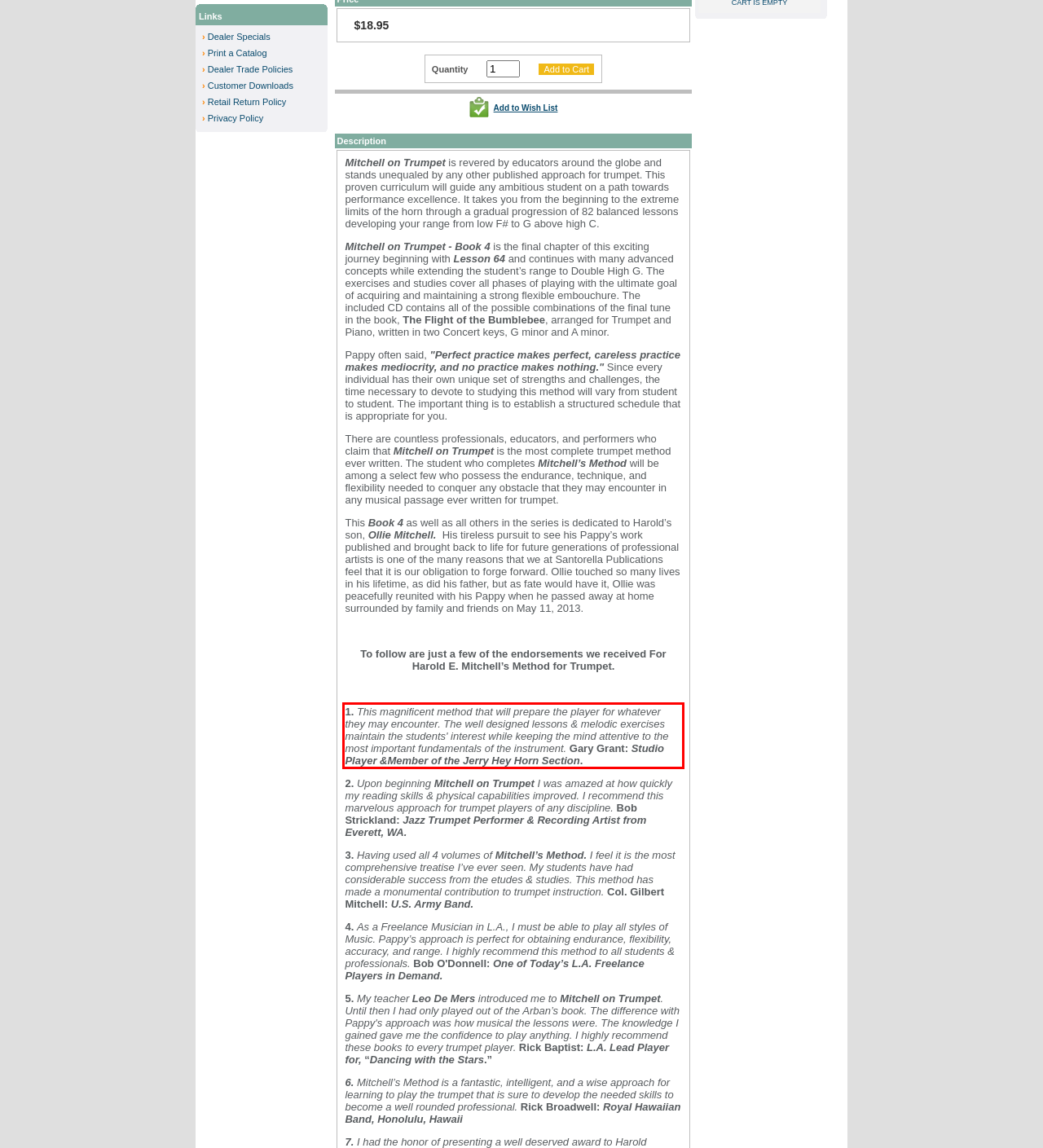Please examine the webpage screenshot containing a red bounding box and use OCR to recognize and output the text inside the red bounding box.

1. This magnificent method that will prepare the player for whatever they may encounter. The well designed lessons & melodic exercises maintain the students' interest while keeping the mind attentive to the most important fundamentals of the instrument. Gary Grant: Studio Player &Member of the Jerry Hey Horn Section.